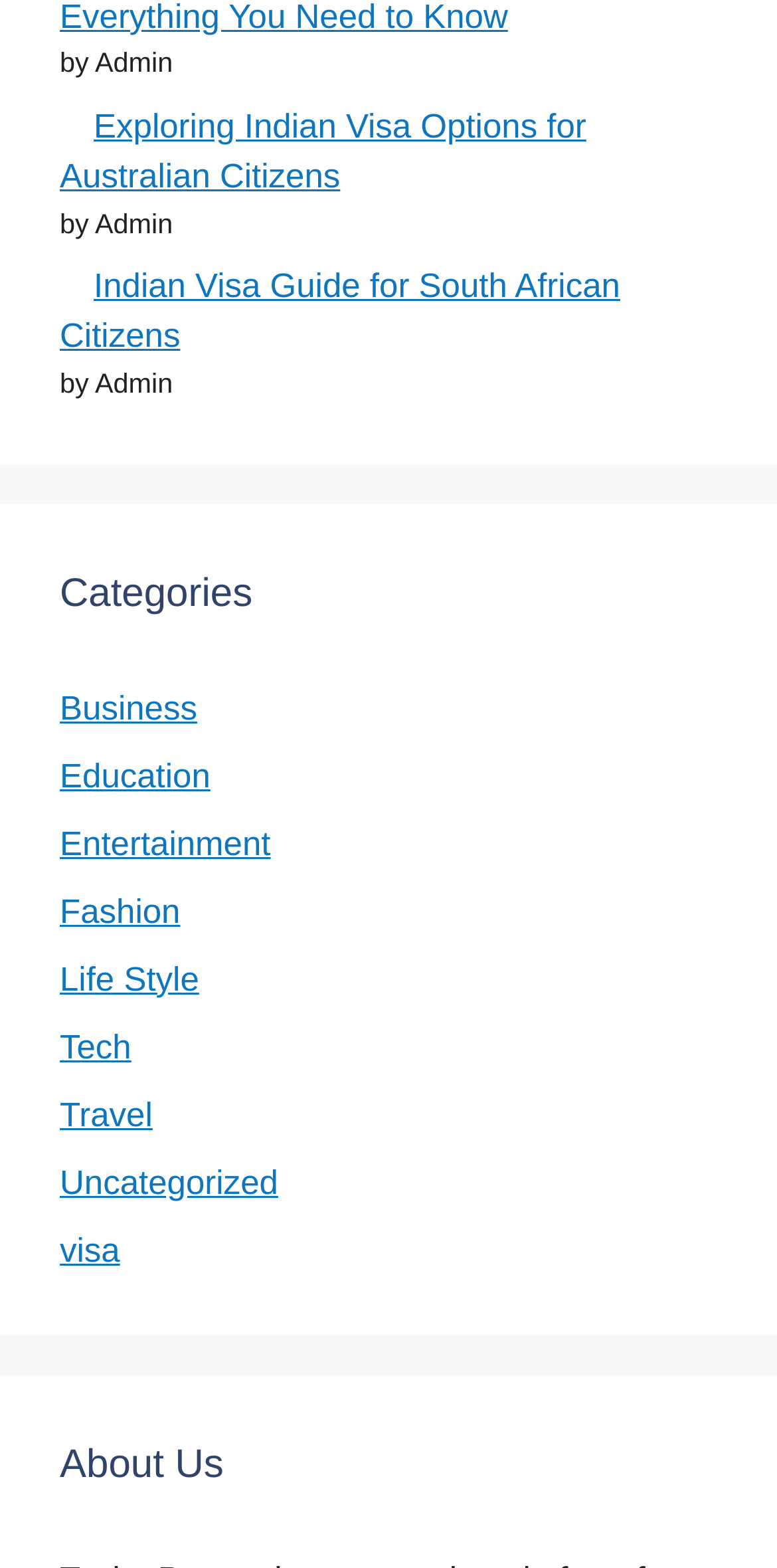Locate the bounding box coordinates of the region to be clicked to comply with the following instruction: "Learn about the website's authors on the About Us page". The coordinates must be four float numbers between 0 and 1, in the form [left, top, right, bottom].

[0.077, 0.915, 0.923, 0.954]